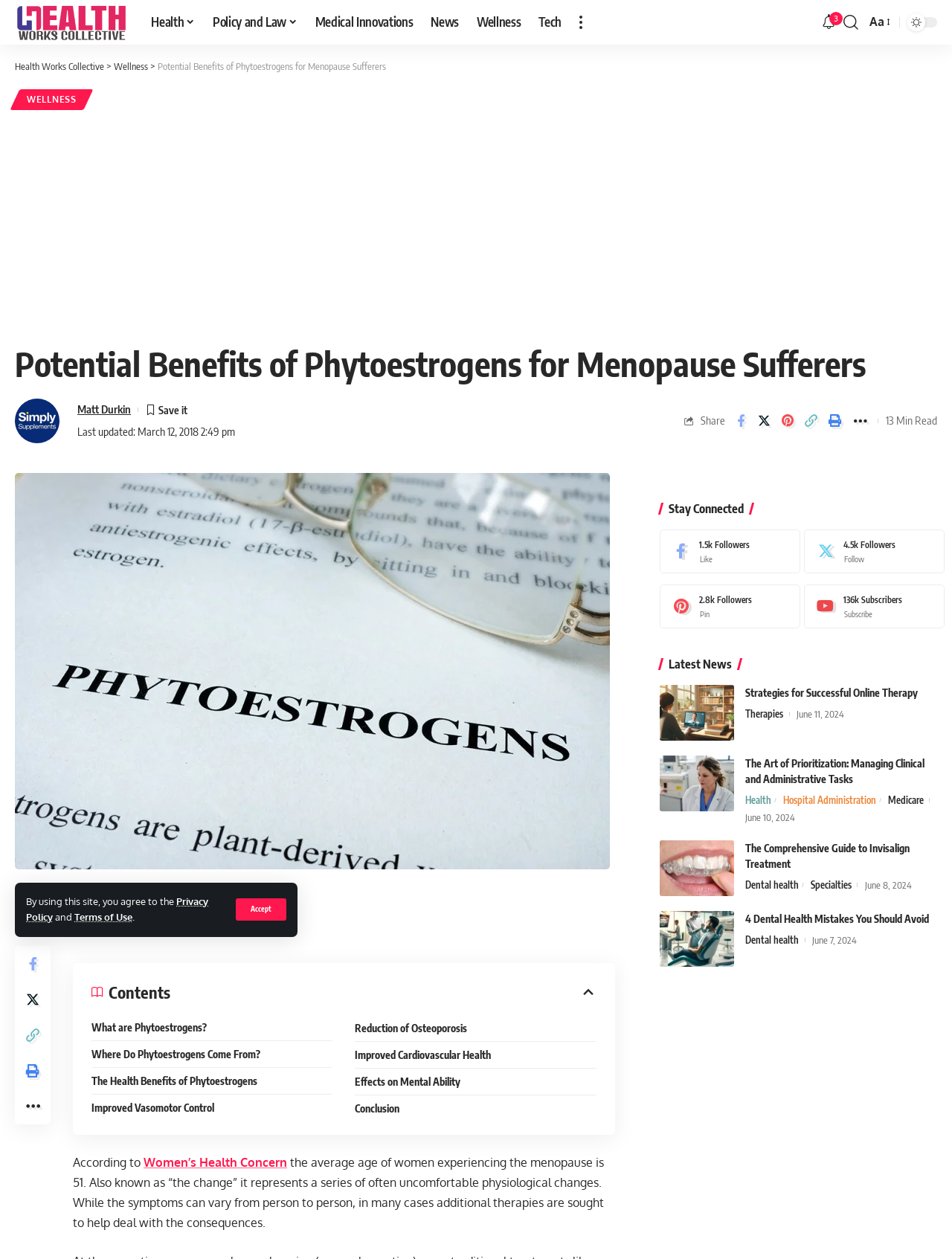What is the first topic discussed in the article?
Based on the visual details in the image, please answer the question thoroughly.

I found the first topic by looking at the link element with the text 'What are Phytoestrogens?' which is located in the contents section of the webpage.